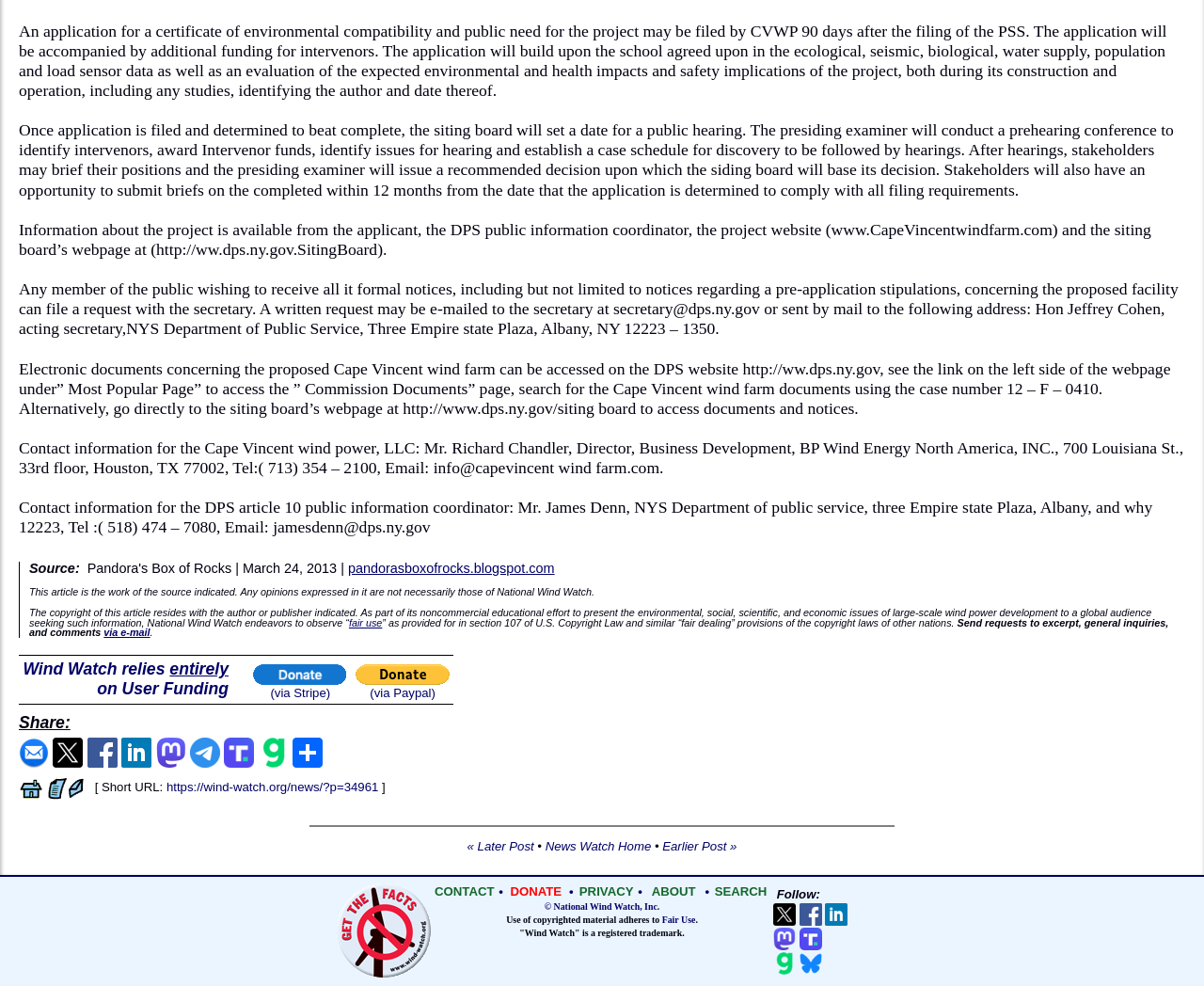Please provide a comprehensive answer to the question based on the screenshot: How can one receive formal notices about the proposed facility?

According to the text, any member of the public wishing to receive all formal notices, including but not limited to notices regarding a pre-application stipulations, concerning the proposed facility can file a request with the secretary.